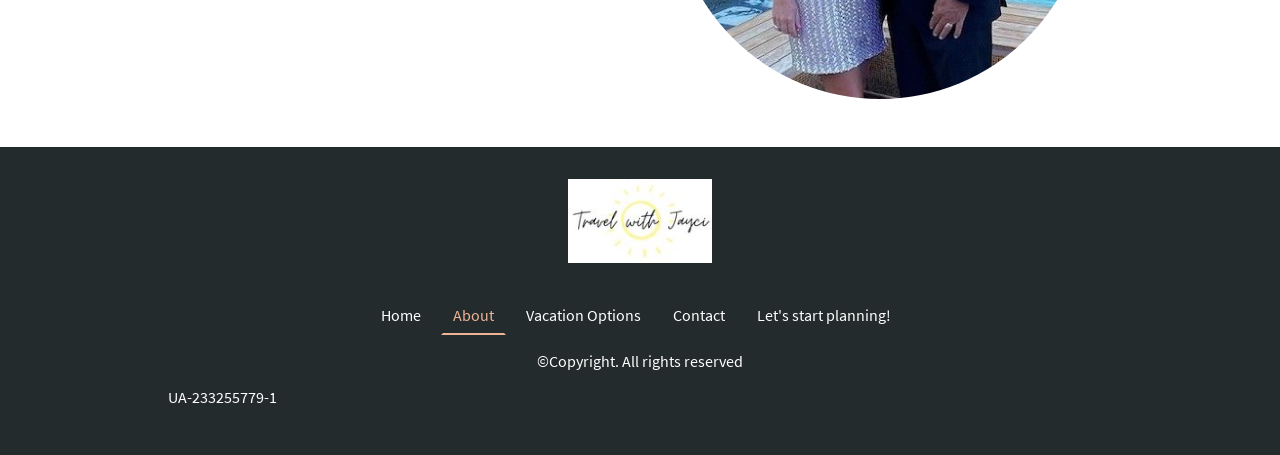Given the element description: "Vacation Options", predict the bounding box coordinates of the UI element it refers to, using four float numbers between 0 and 1, i.e., [left, top, right, bottom].

[0.403, 0.652, 0.509, 0.731]